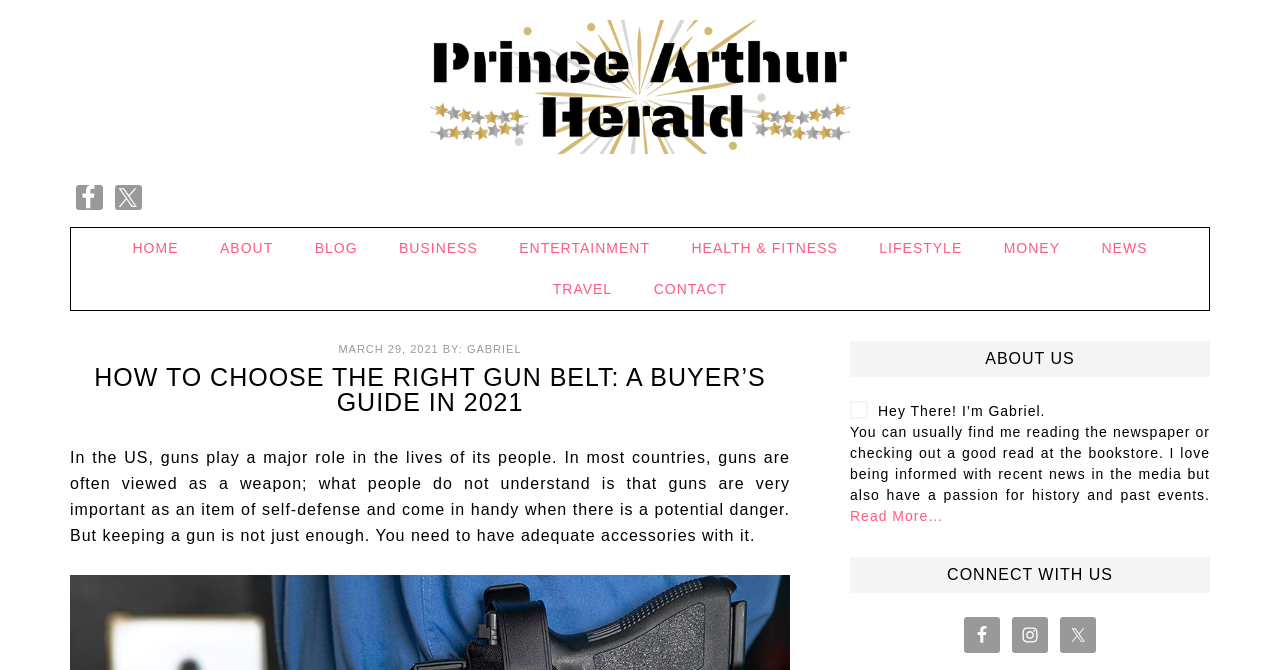Please identify the bounding box coordinates of the clickable region that I should interact with to perform the following instruction: "Read the article about choosing the right gun belt". The coordinates should be expressed as four float numbers between 0 and 1, i.e., [left, top, right, bottom].

[0.055, 0.545, 0.617, 0.62]